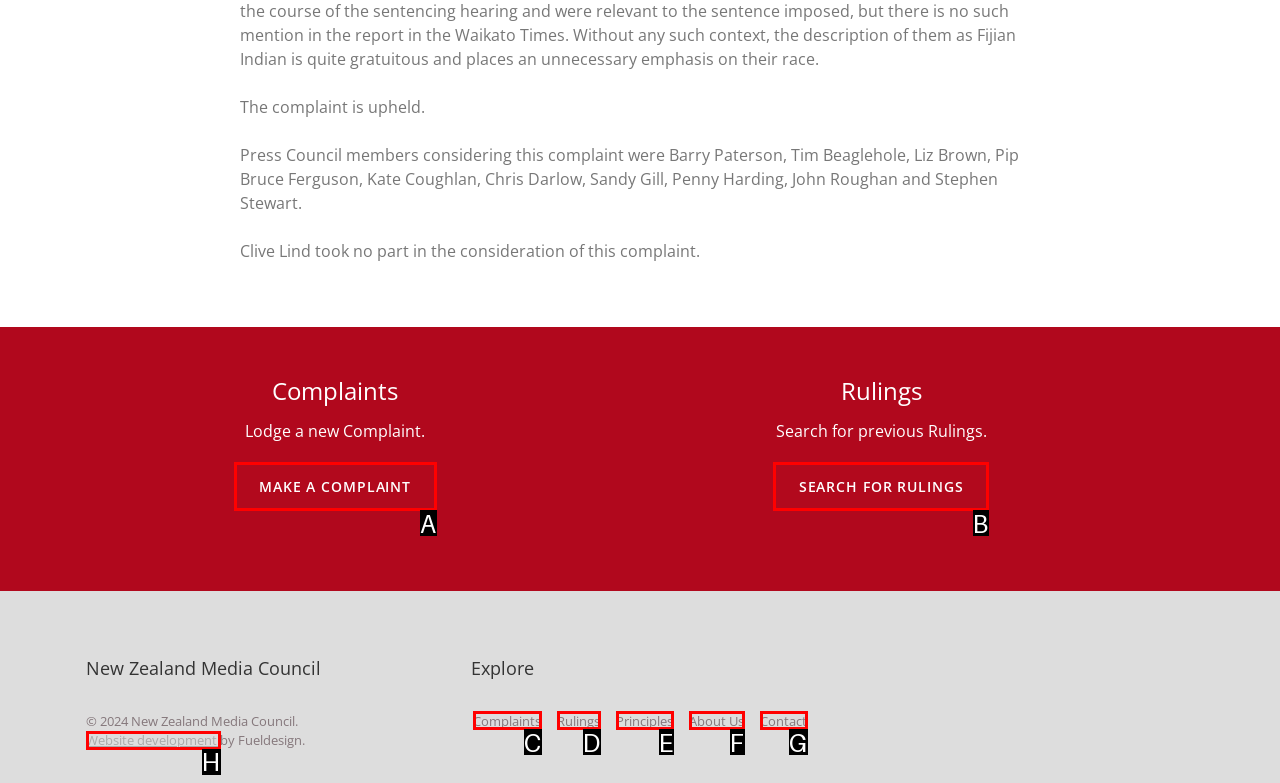Based on the given description: Principles, determine which HTML element is the best match. Respond with the letter of the chosen option.

E